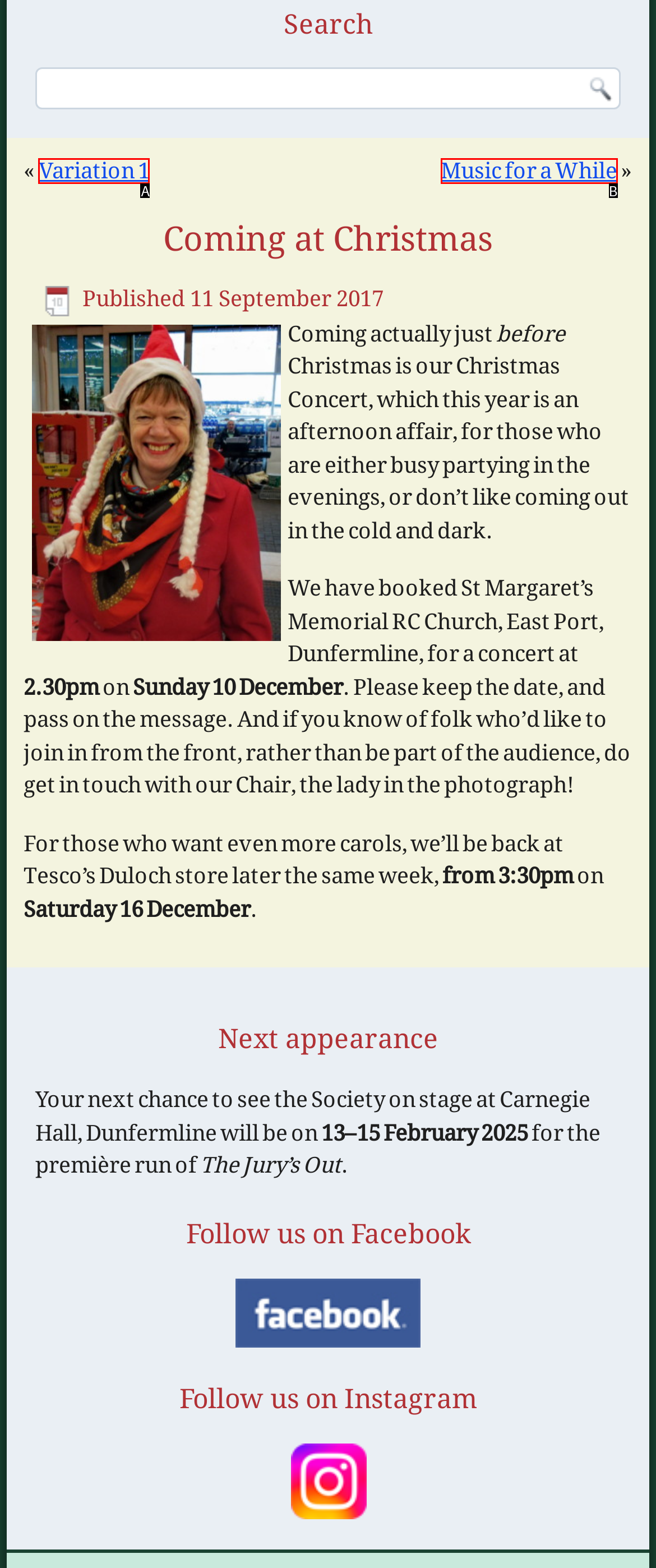From the given options, find the HTML element that fits the description: Variation 1. Reply with the letter of the chosen element.

A